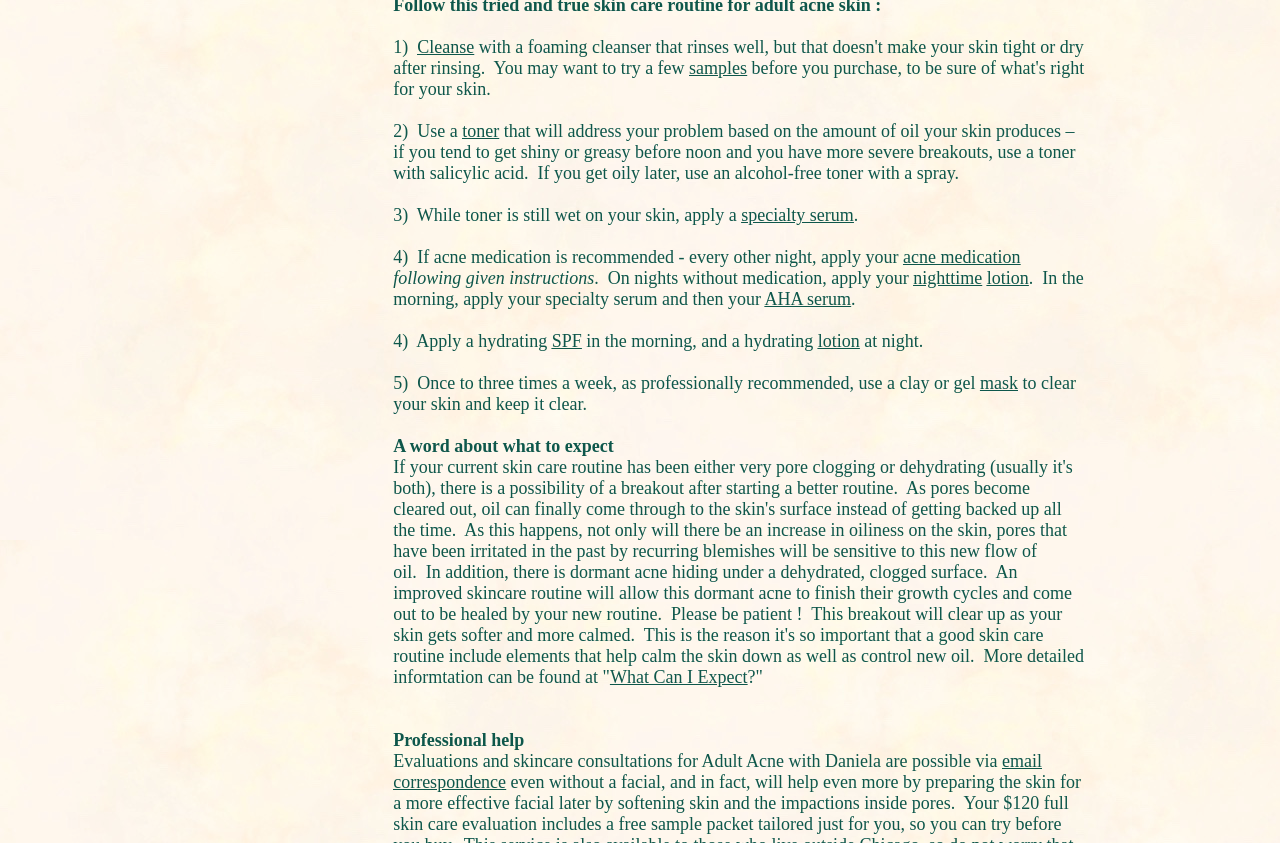Locate the bounding box coordinates of the region to be clicked to comply with the following instruction: "Click on 'Cleanse'". The coordinates must be four float numbers between 0 and 1, in the form [left, top, right, bottom].

[0.326, 0.044, 0.37, 0.068]